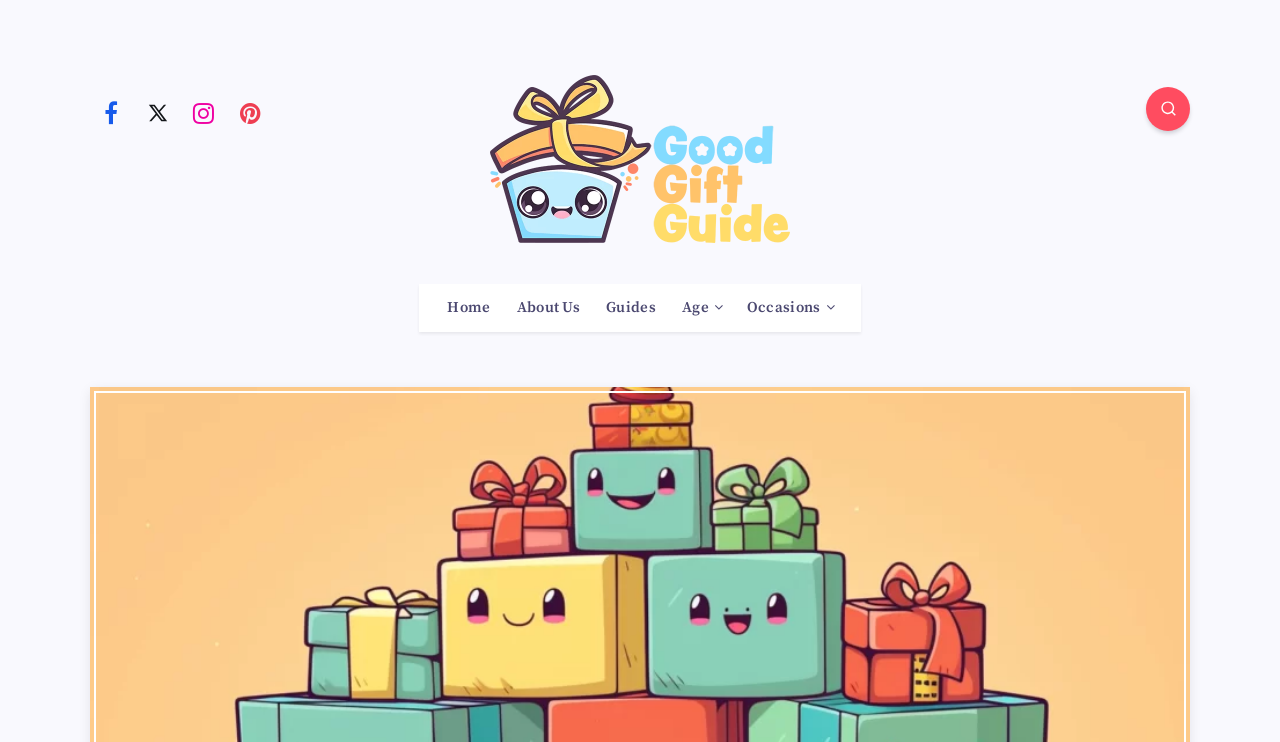Please find and provide the title of the webpage.

Top 27 Building Toys for 7-Year-Olds: Perfect Gifts for Creative Minds